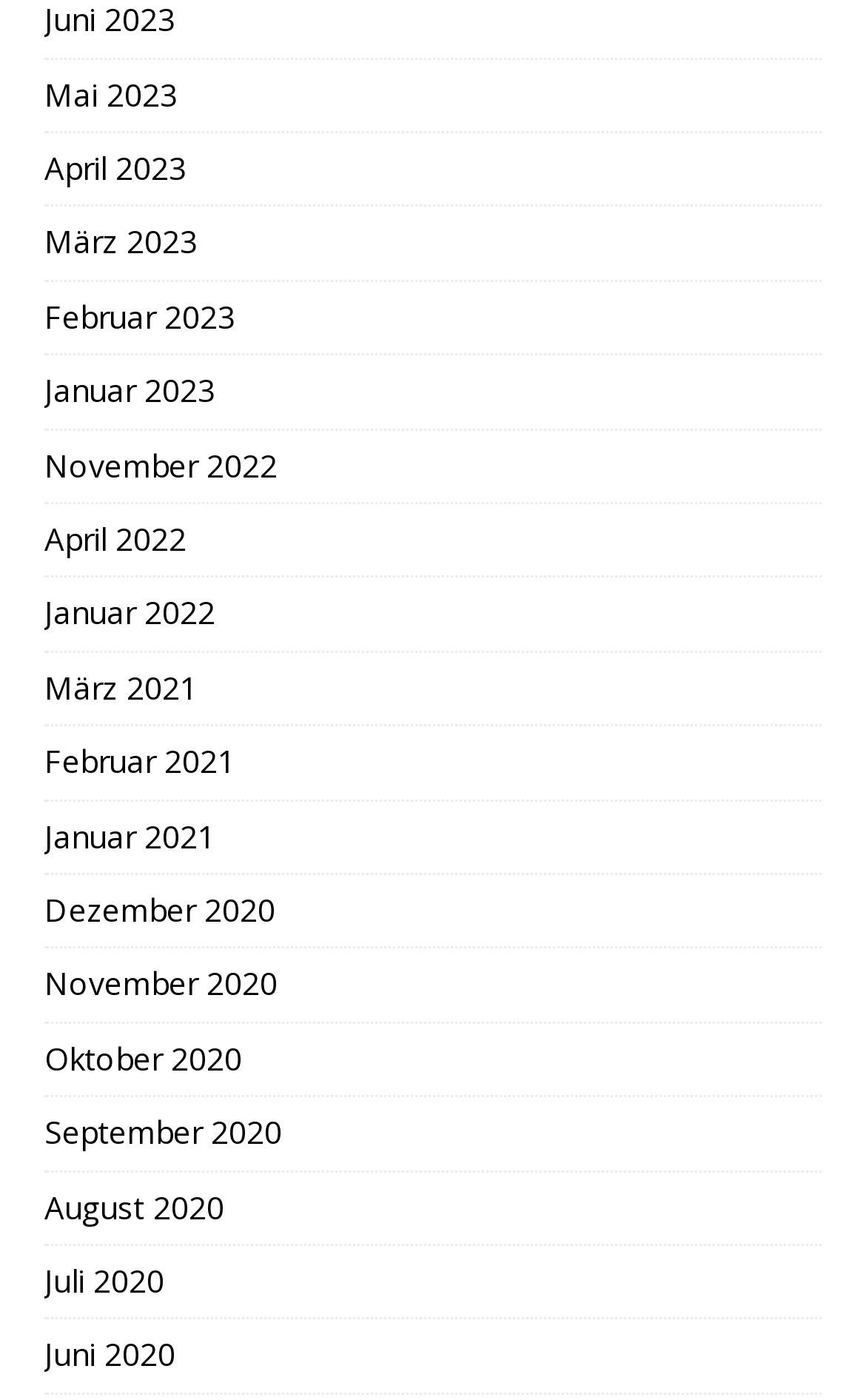Based on what you see in the screenshot, provide a thorough answer to this question: How many months are listed from the year 2020?

I counted the number of links that contain the year '2020' and found that there are 6 months listed from that year, namely Oktober 2020, September 2020, August 2020, Juli 2020, Juni 2020, and Dezember 2020.